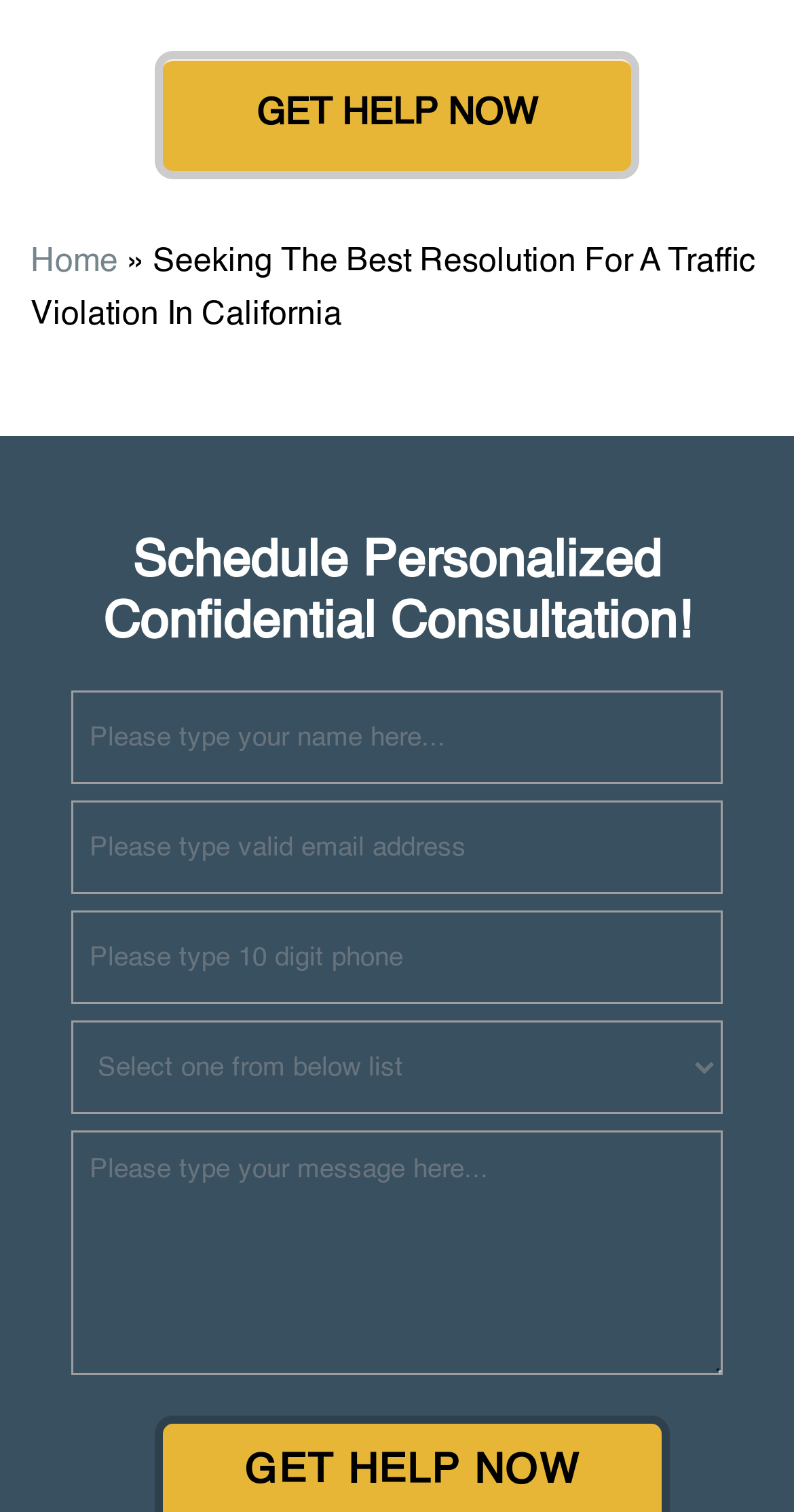Please find the bounding box coordinates of the element that needs to be clicked to perform the following instruction: "Schedule a consultation". The bounding box coordinates should be four float numbers between 0 and 1, represented as [left, top, right, bottom].

[0.09, 0.353, 0.91, 0.434]